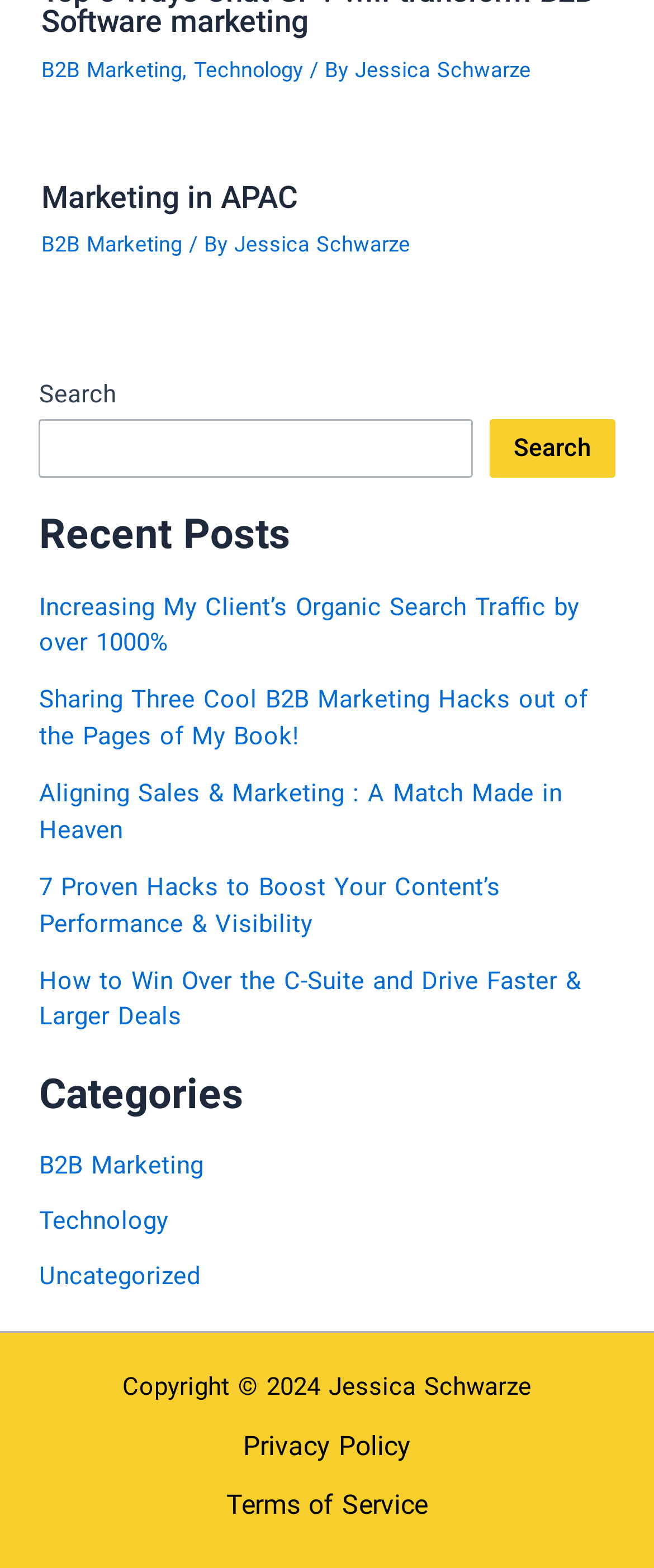Find the UI element described as: "B2B Marketing" and predict its bounding box coordinates. Ensure the coordinates are four float numbers between 0 and 1, [left, top, right, bottom].

[0.059, 0.733, 0.311, 0.753]